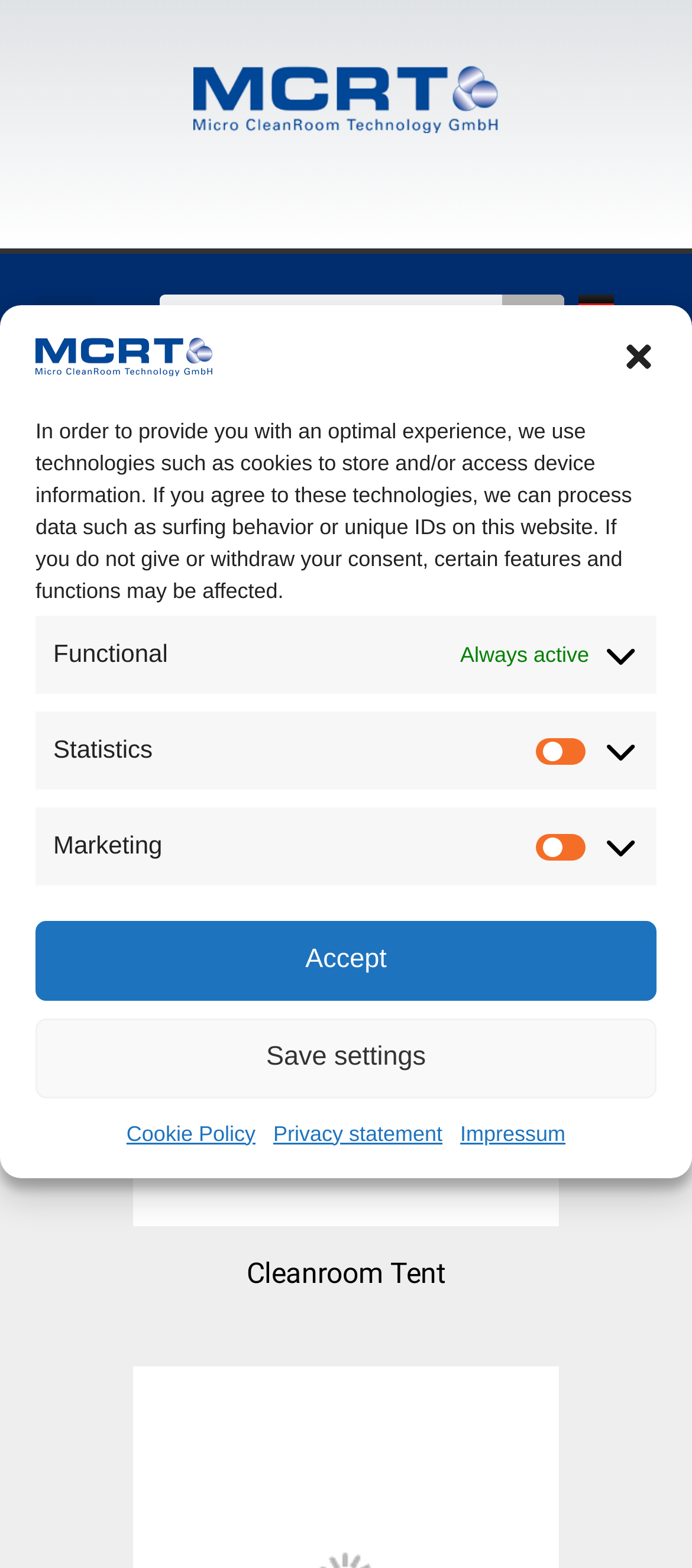What is the name of the first product?
Using the image provided, answer with just one word or phrase.

Laminar-flow work-bench